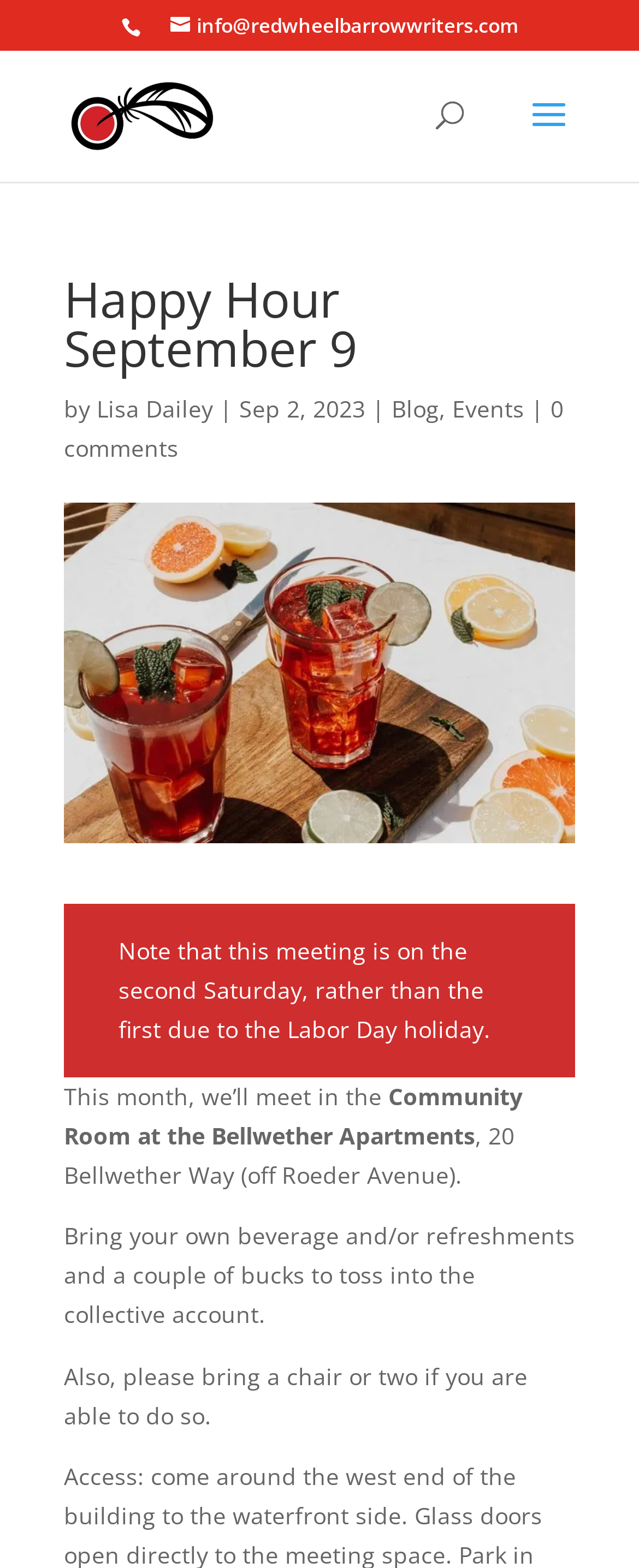Determine the bounding box for the described UI element: "Events".

[0.708, 0.251, 0.821, 0.27]